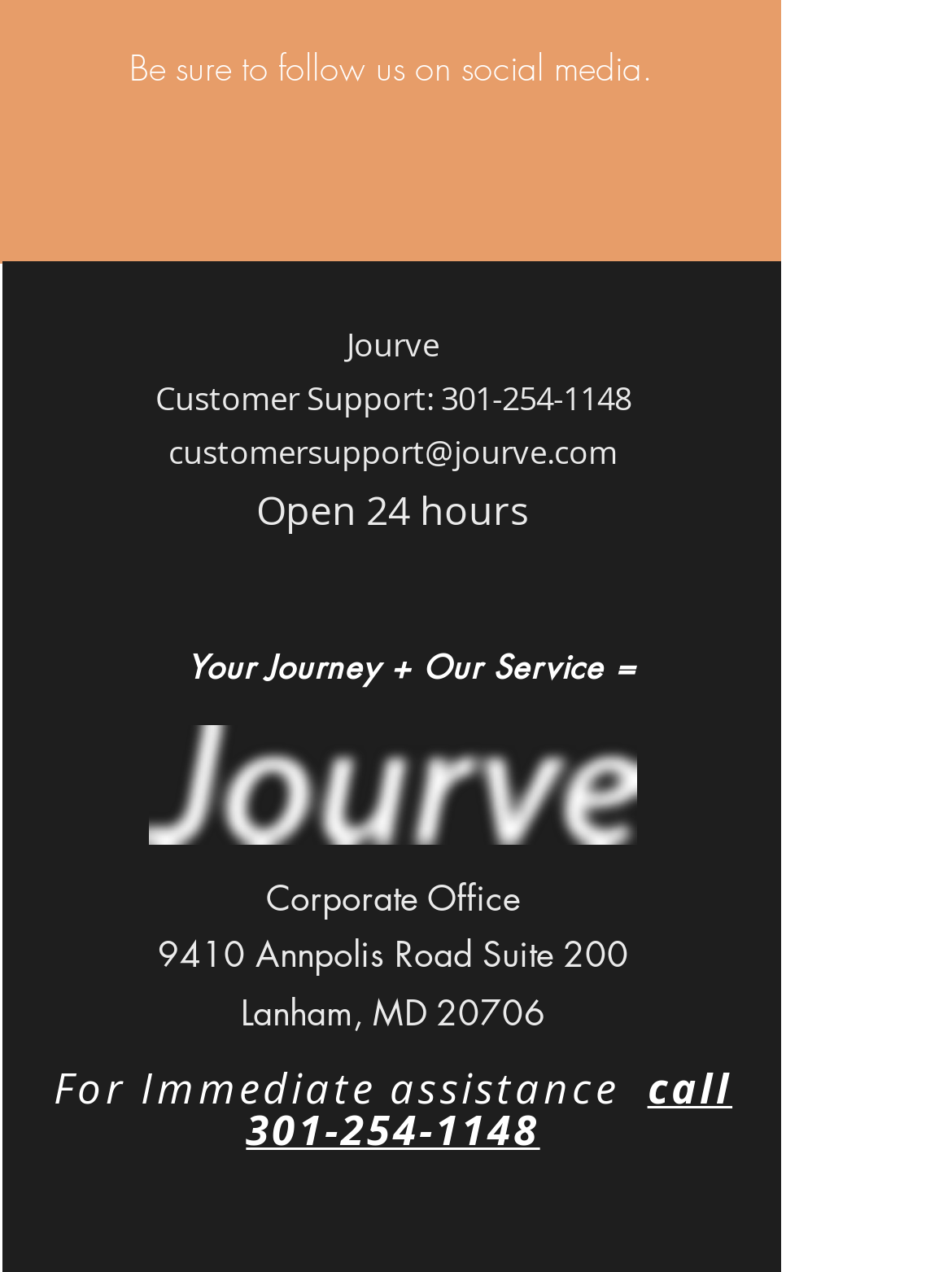Could you locate the bounding box coordinates for the section that should be clicked to accomplish this task: "Visit Jourve's YouTube channel".

[0.433, 0.923, 0.523, 0.99]